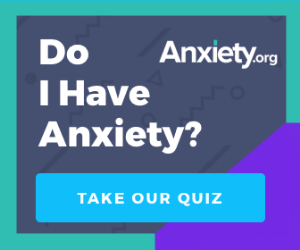What design elements are used in the background of the banner?
Based on the visual details in the image, please answer the question thoroughly.

The caption describes the background of the banner as including 'playful geometric shapes', which enhances the banner's inviting and modern aesthetic.